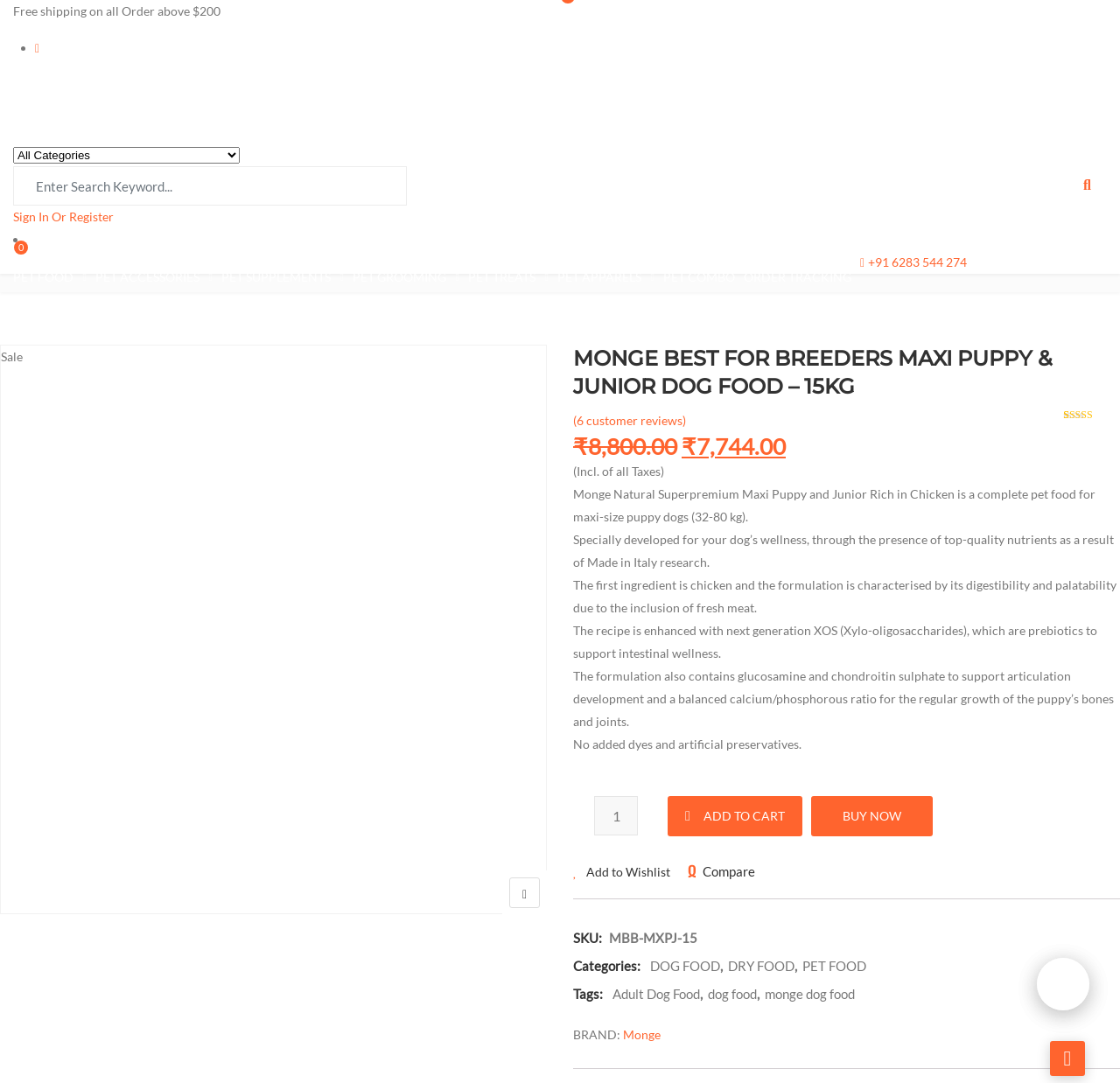Predict the bounding box for the UI component with the following description: "DOG FOOD".

[0.039, 0.316, 0.126, 0.338]